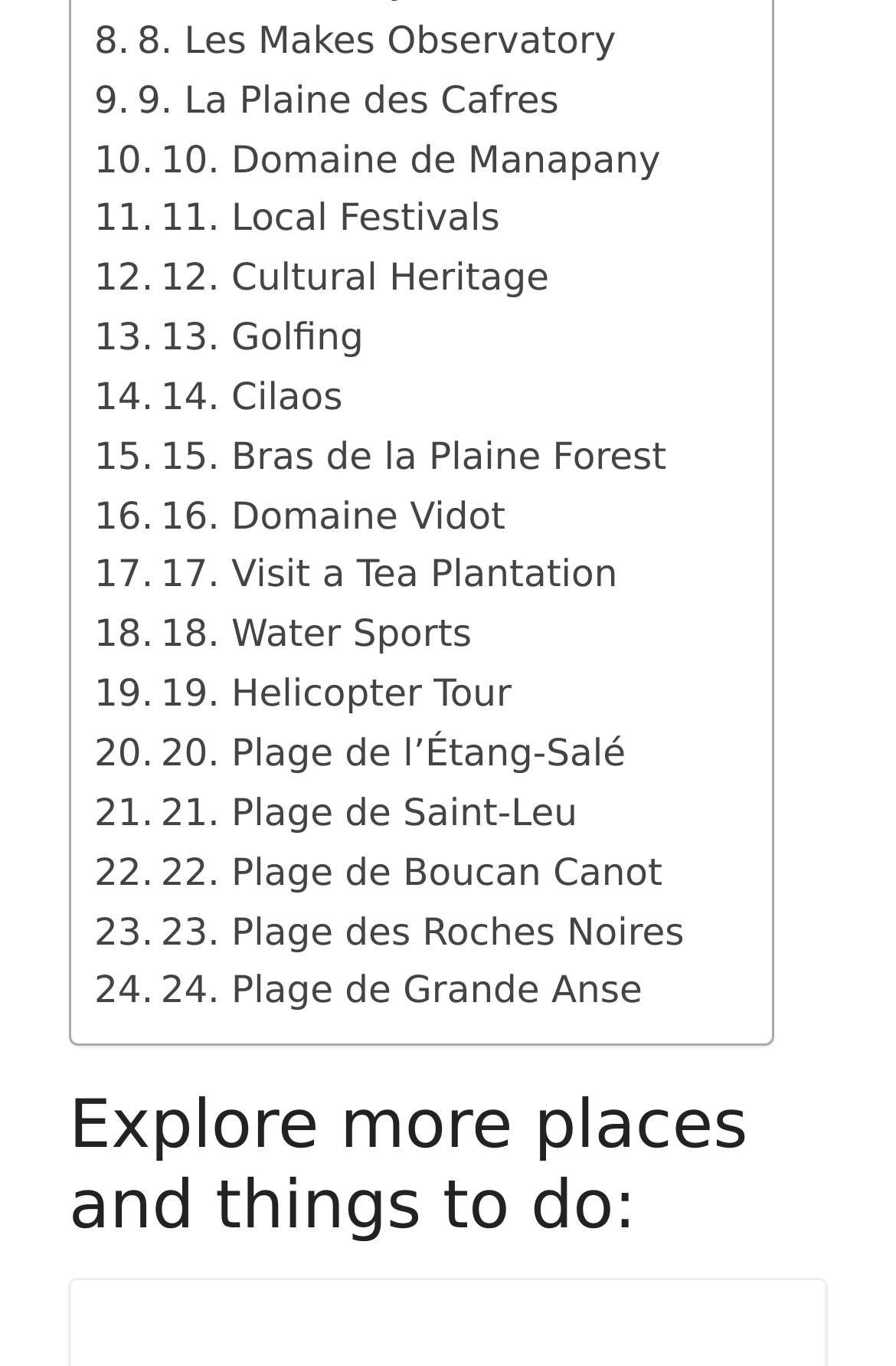Please find the bounding box coordinates of the clickable region needed to complete the following instruction: "Explore more places and things to do". The bounding box coordinates must consist of four float numbers between 0 and 1, i.e., [left, top, right, bottom].

[0.077, 0.795, 0.923, 0.912]